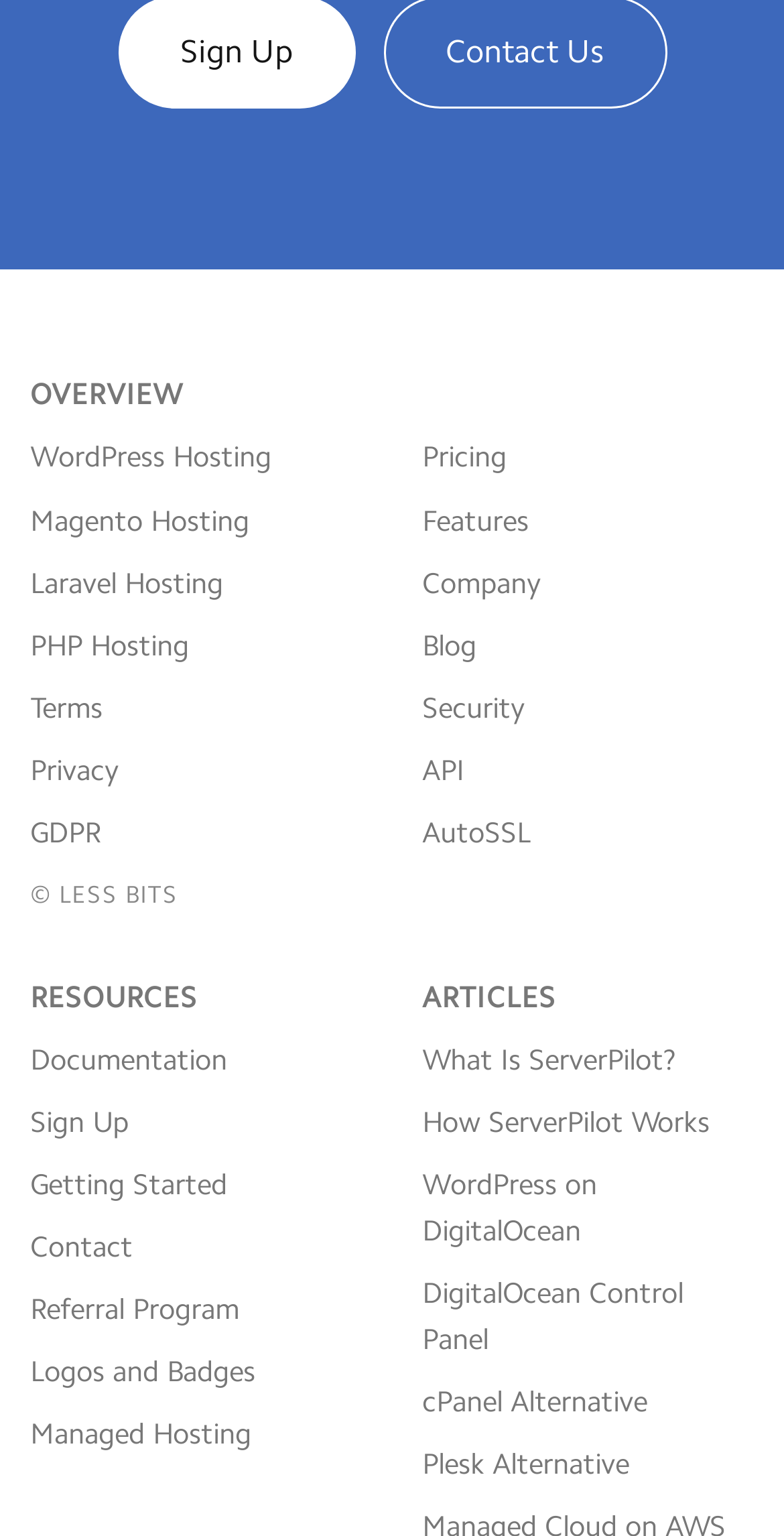Please respond to the question using a single word or phrase:
What is the copyright information?

LESS BITS